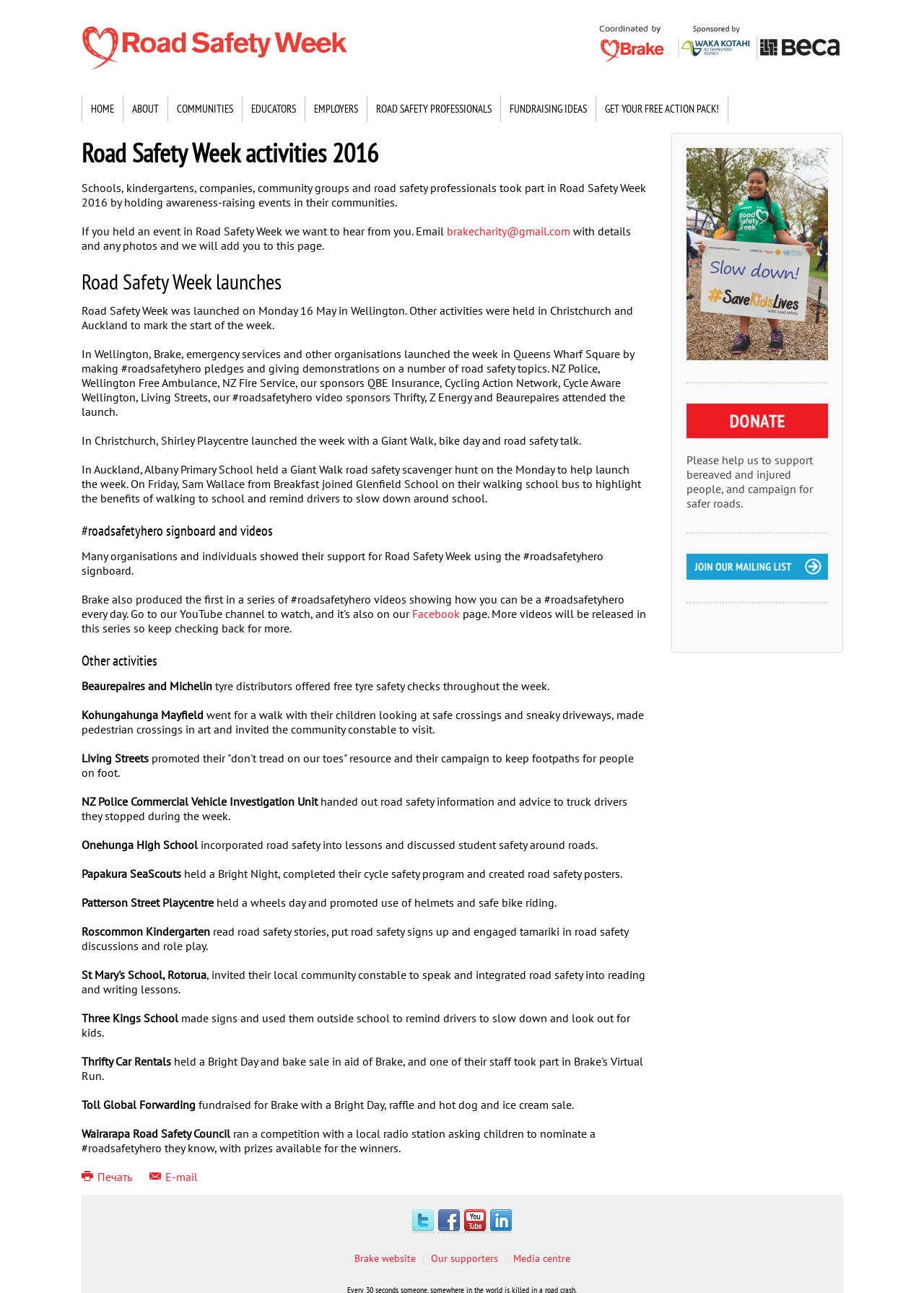Identify the bounding box coordinates of the element that should be clicked to fulfill this task: "Click the 'donate' button". The coordinates should be provided as four float numbers between 0 and 1, i.e., [left, top, right, bottom].

[0.743, 0.319, 0.896, 0.33]